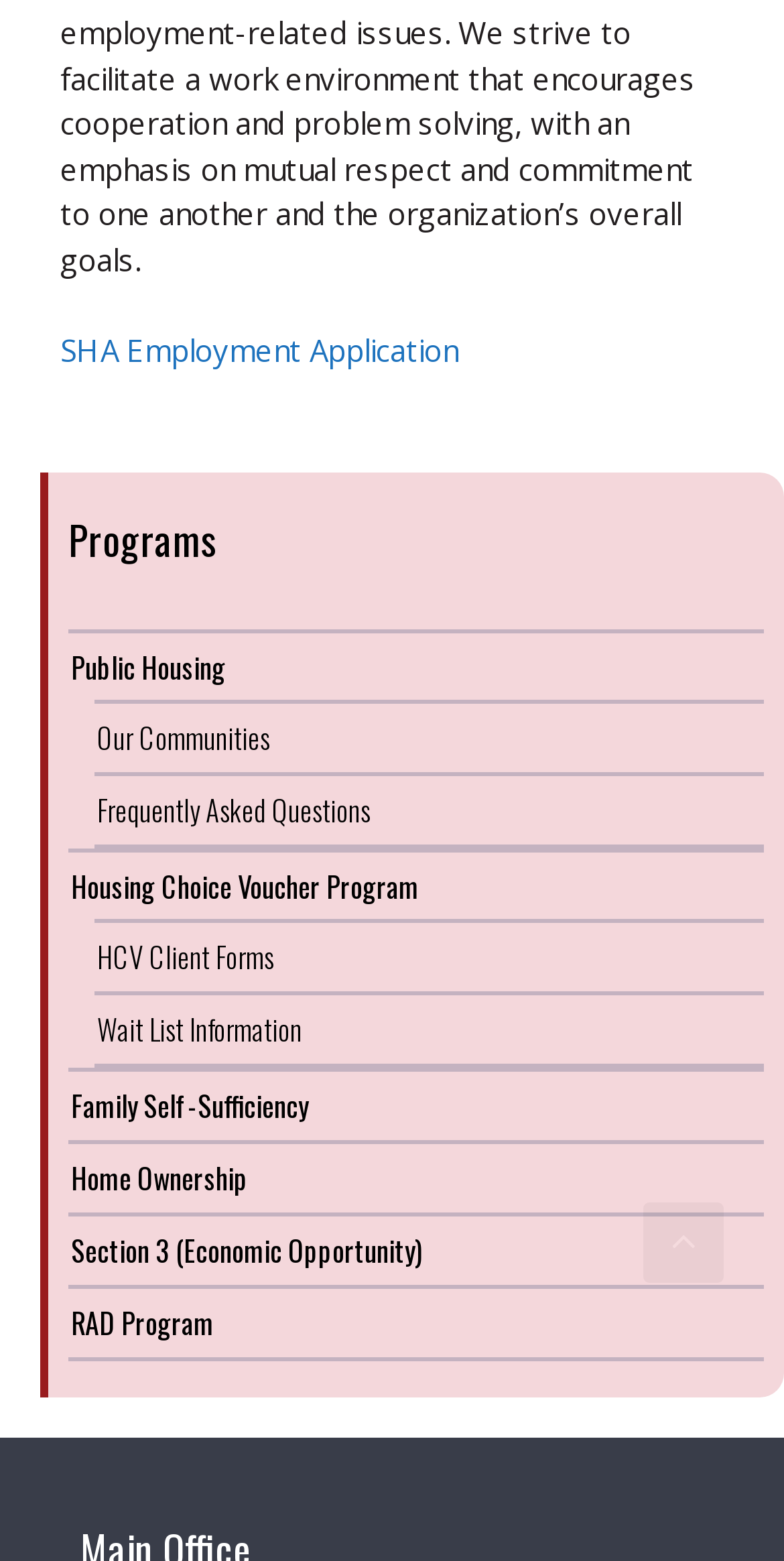Specify the bounding box coordinates of the area to click in order to execute this command: 'Get answers to Frequently Asked Questions'. The coordinates should consist of four float numbers ranging from 0 to 1, and should be formatted as [left, top, right, bottom].

[0.124, 0.505, 0.473, 0.532]